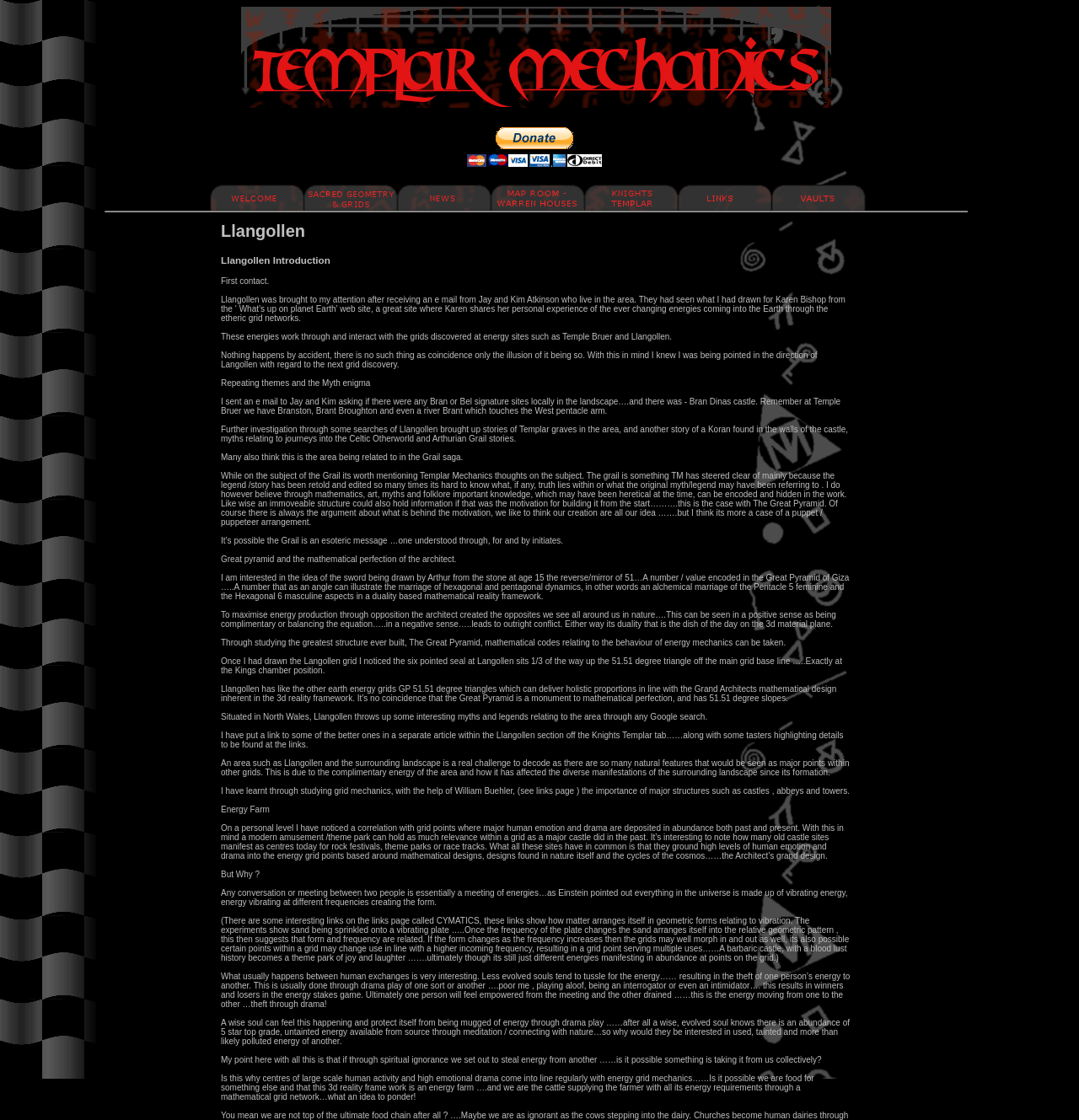Respond with a single word or phrase to the following question:
What is the text on the button?

Submit